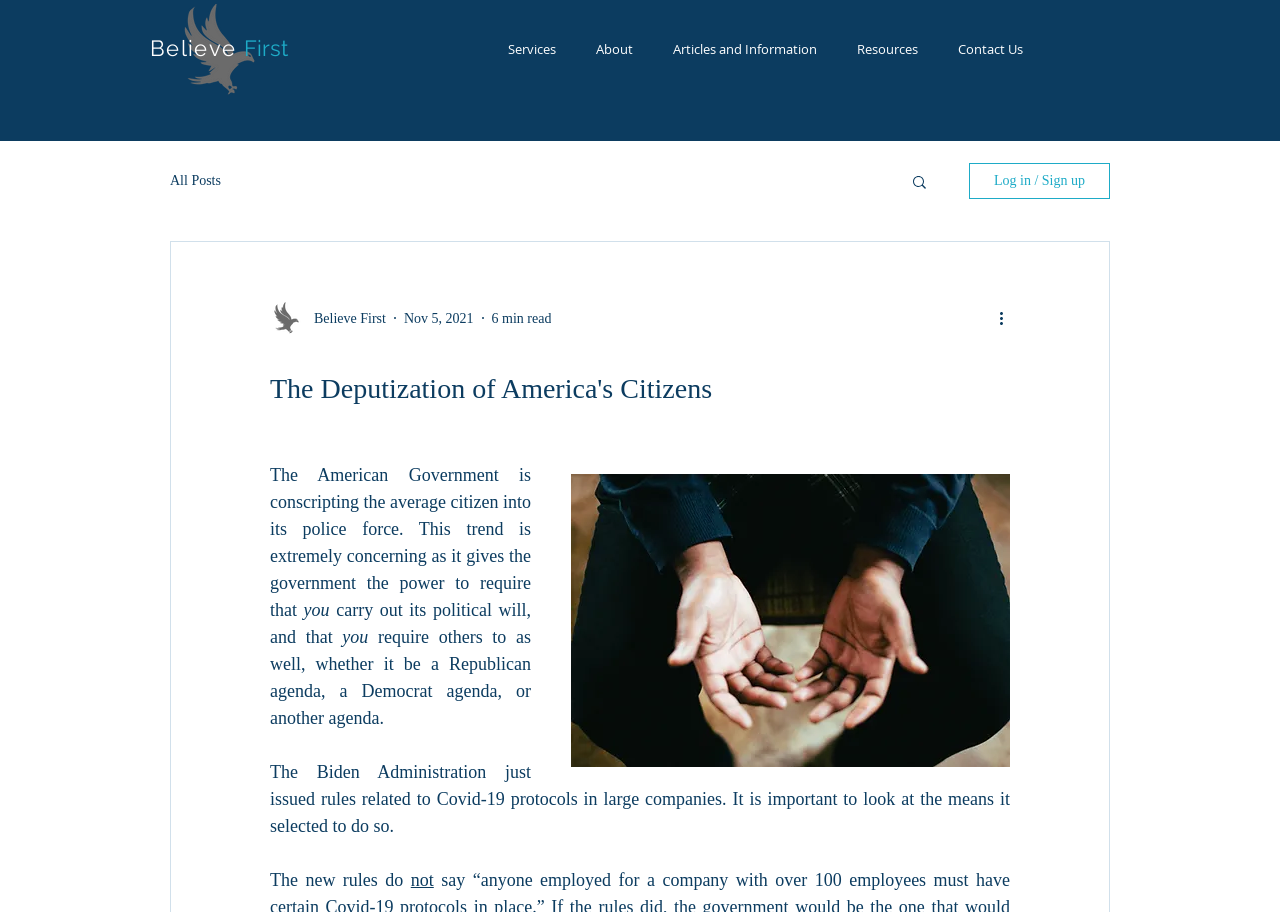What is the purpose of the 'Search' button?
Please elaborate on the answer to the question with detailed information.

The 'Search' button is located at the top right corner of the webpage, and it is likely that its purpose is to allow users to search for specific content within the website.